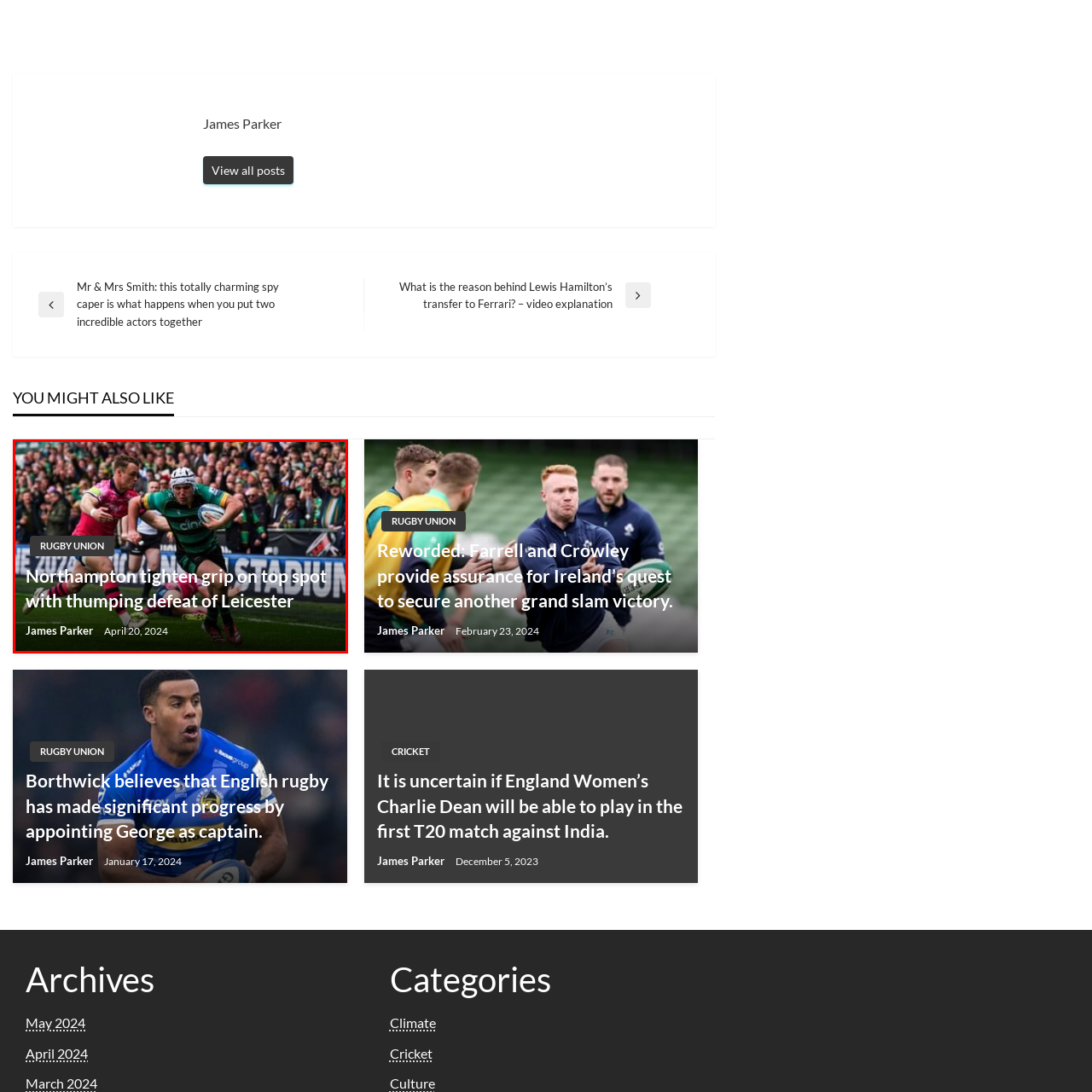Detail the features and components of the image inside the red outline.

The image captures a dynamic moment from a rugby match where a Northampton player, wearing a green and black striped jersey, is seen charging forward while evading a tackle from an opposing player in pink. The backdrop of a vibrant crowd adds to the intensity of the scene, highlighting the energetic atmosphere typical of a rugby union match. The headline reads "Northampton tighten grip on top spot with thumping defeat of Leicester," indicating a significant victory for Northampton. The article is authored by James Parker and is dated April 20, 2024, emphasizing its relevance in the sports news landscape.